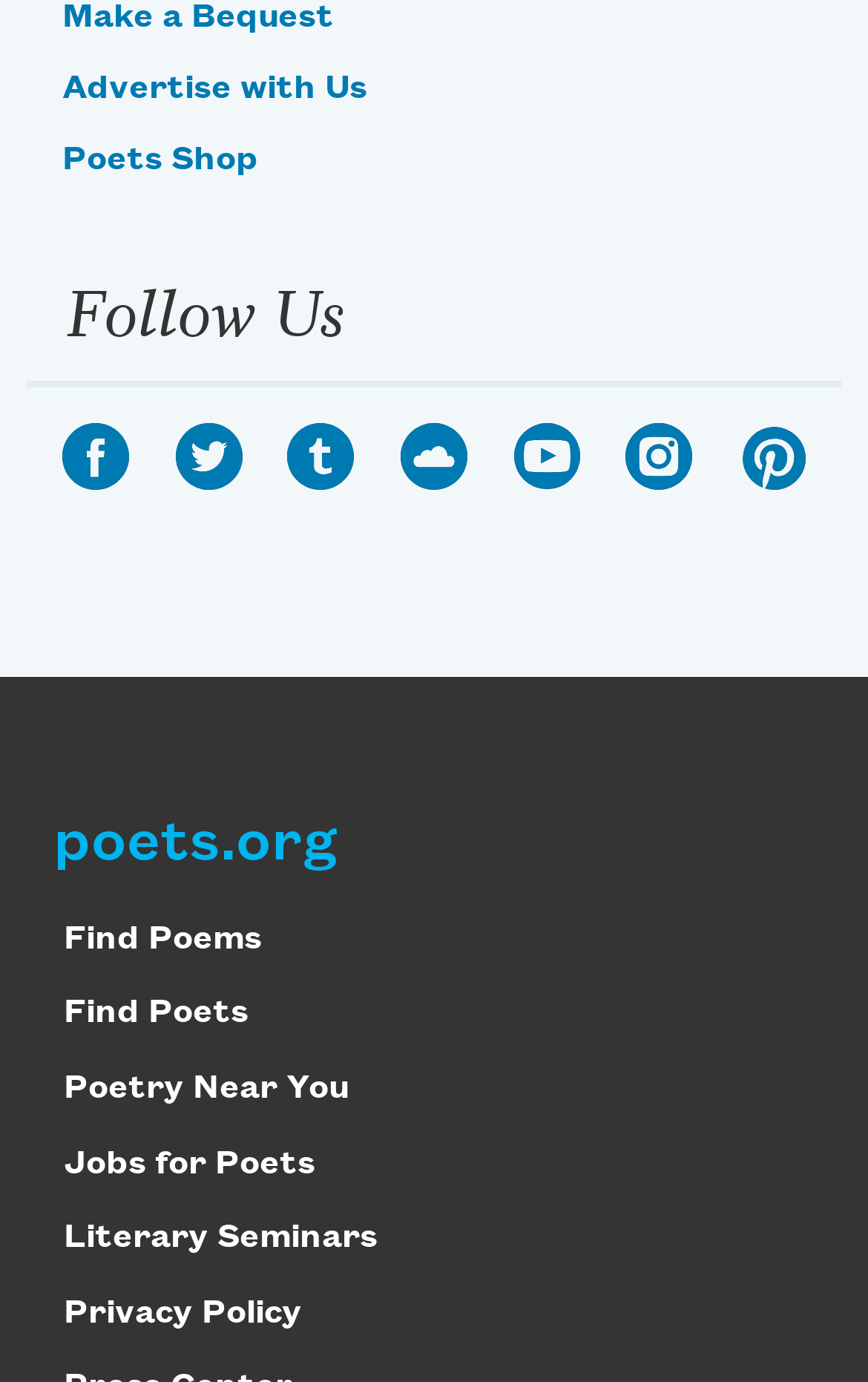Given the following UI element description: "Find Poets", find the bounding box coordinates in the webpage screenshot.

[0.074, 0.721, 0.287, 0.747]